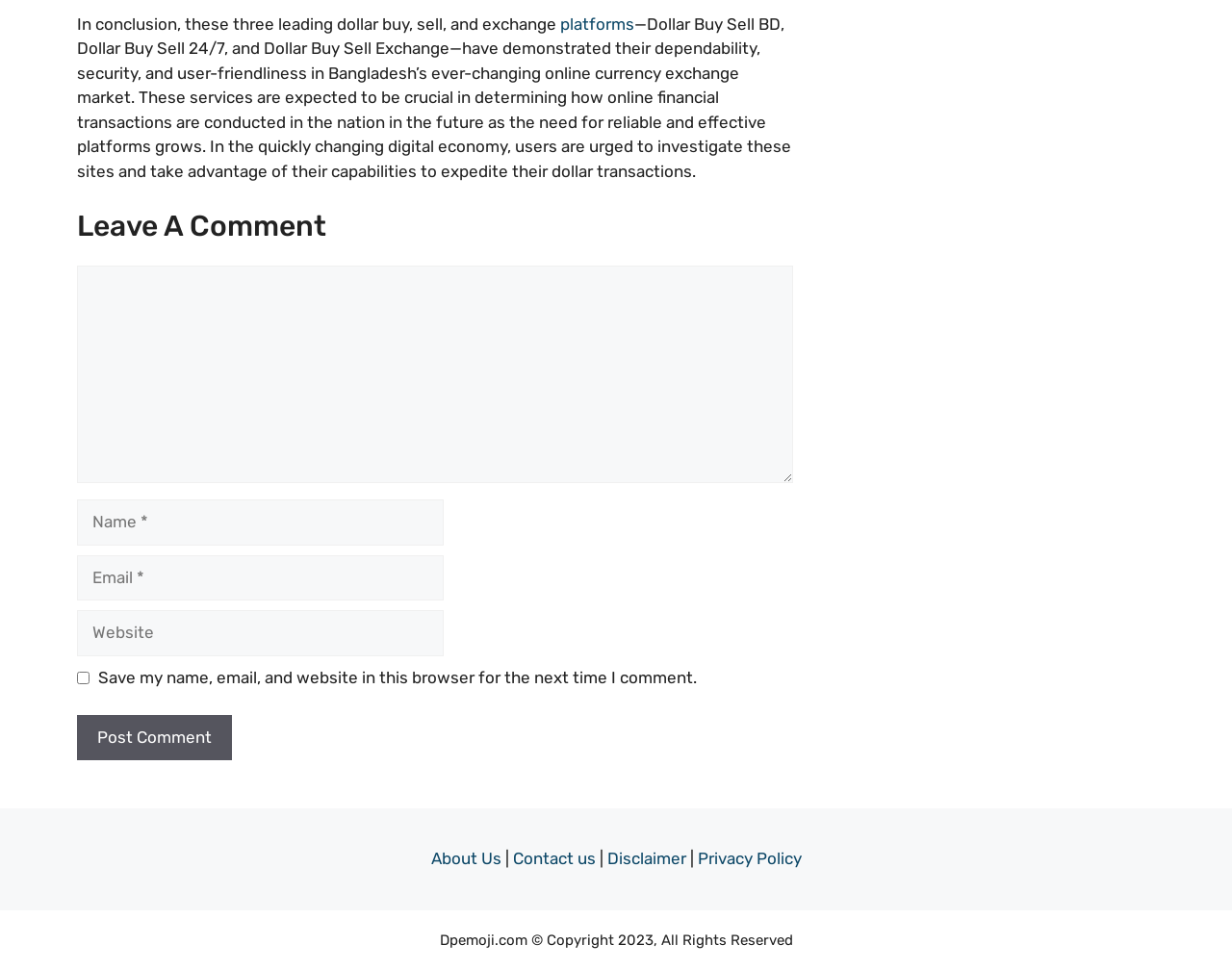Respond to the question below with a concise word or phrase:
Is the 'Save my name, email, and website' checkbox checked by default?

No